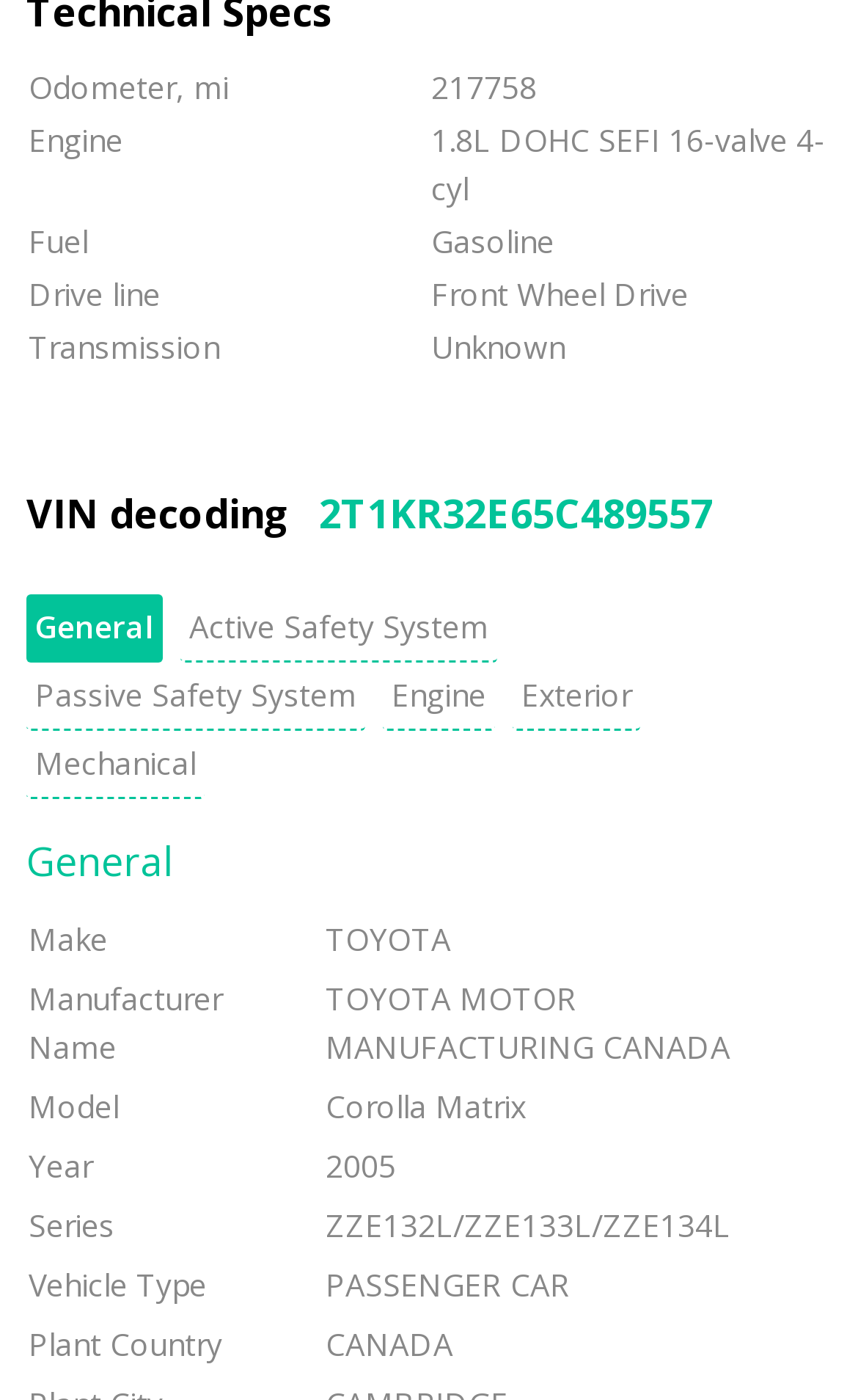Find the bounding box coordinates corresponding to the UI element with the description: "Active Safety System". The coordinates should be formatted as [left, top, right, bottom], with values as floats between 0 and 1.

[0.21, 0.425, 0.579, 0.473]